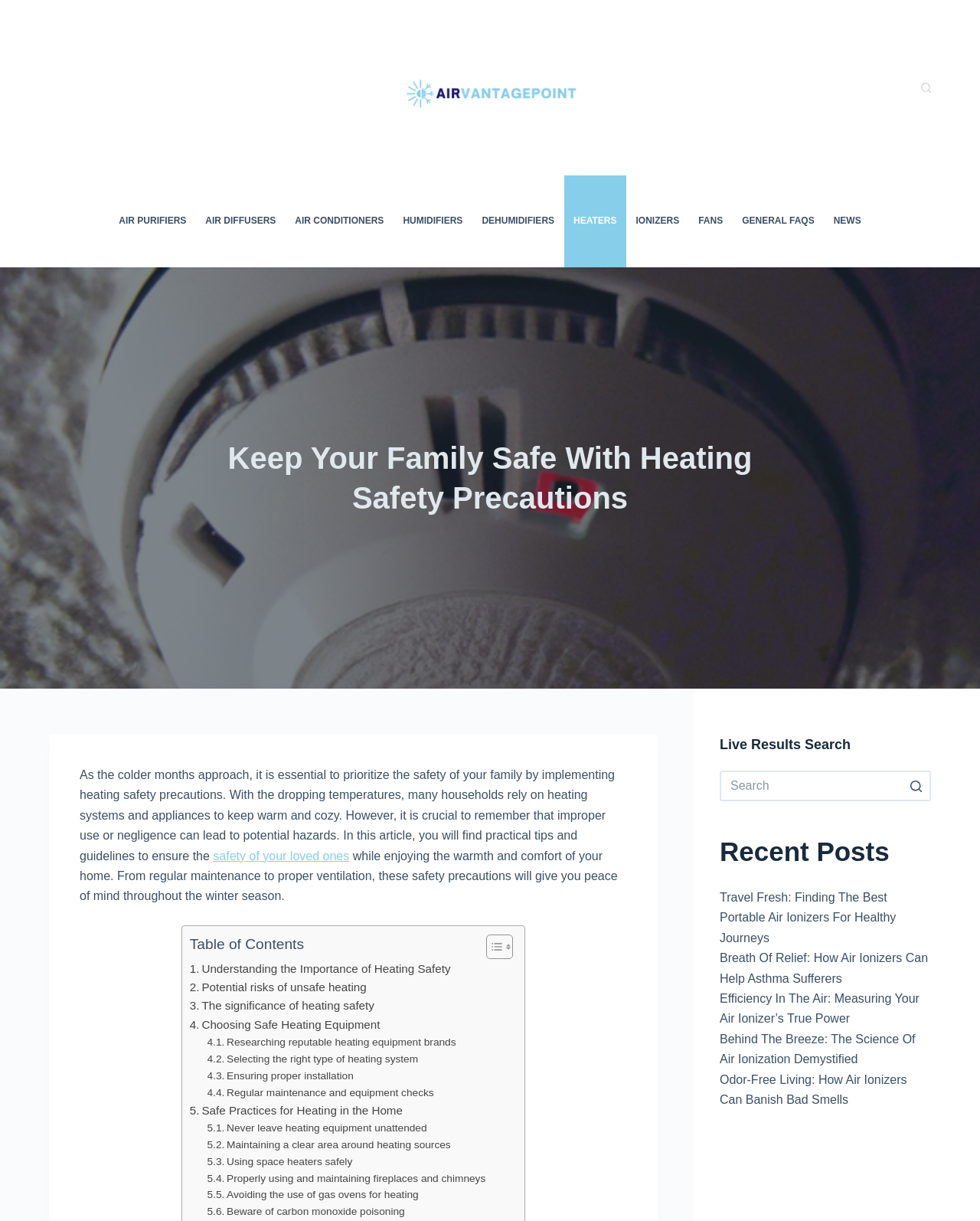Could you specify the bounding box coordinates for the clickable section to complete the following instruction: "Read the article 'Understanding the Importance of Heating Safety'"?

[0.194, 0.786, 0.46, 0.801]